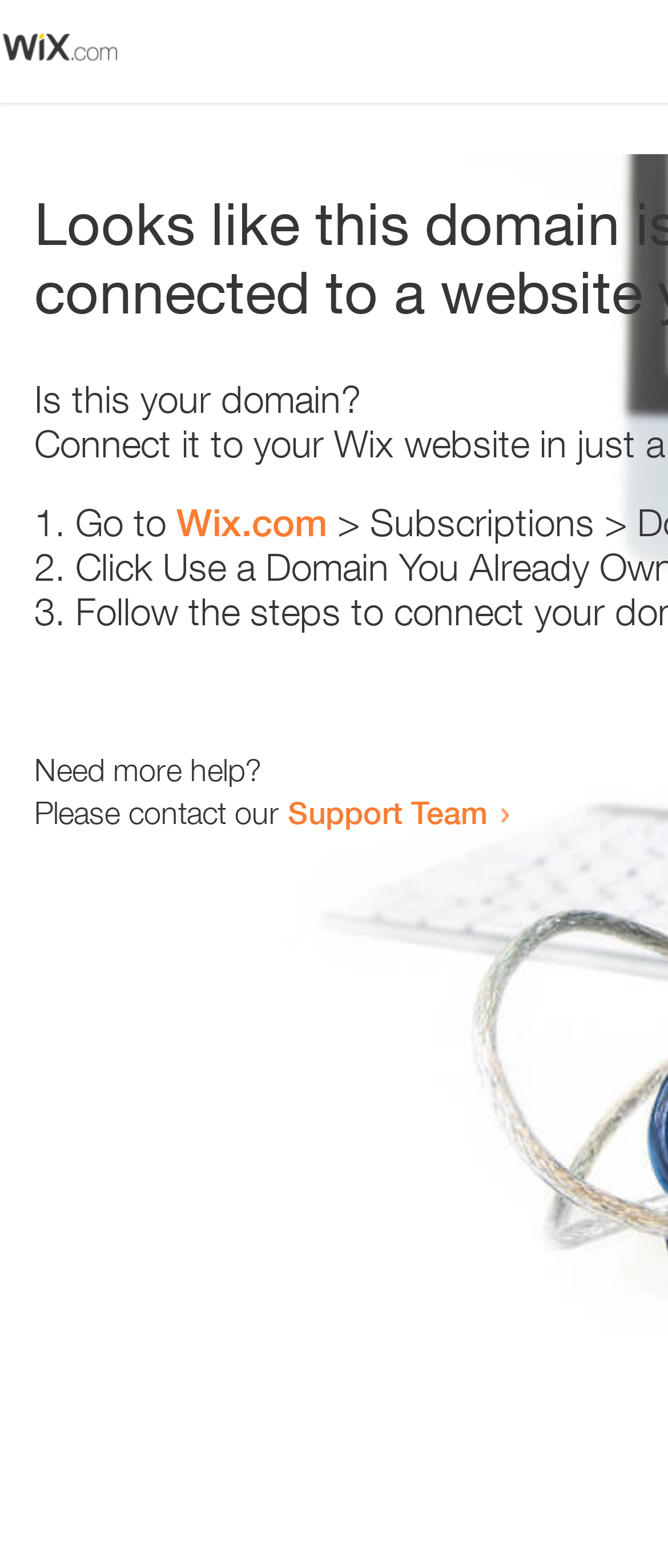Determine the bounding box coordinates of the UI element described below. Use the format (top-left x, top-left y, bottom-right x, bottom-right y) with floating point numbers between 0 and 1: Support Team

[0.431, 0.506, 0.731, 0.53]